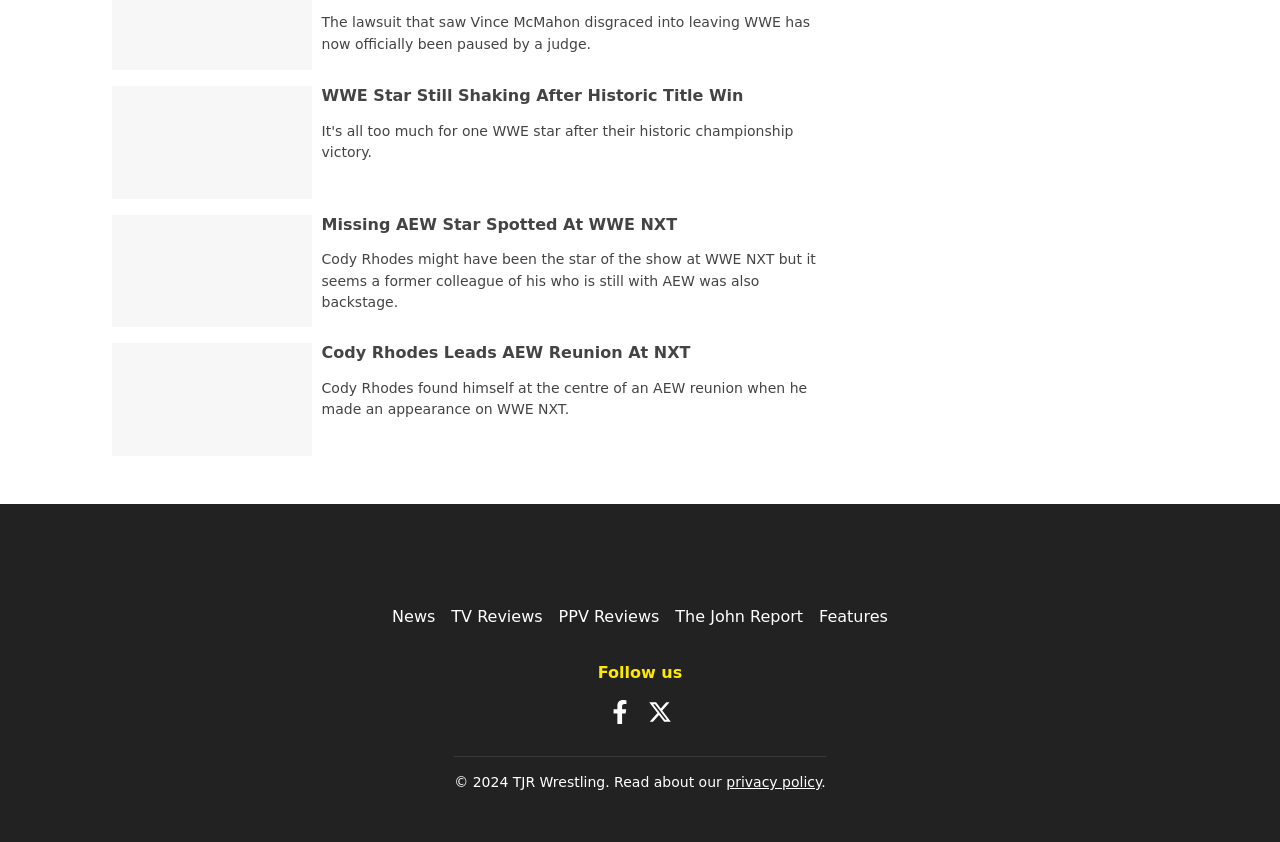Specify the bounding box coordinates of the region I need to click to perform the following instruction: "Schedule an appointment today". The coordinates must be four float numbers in the range of 0 to 1, i.e., [left, top, right, bottom].

None